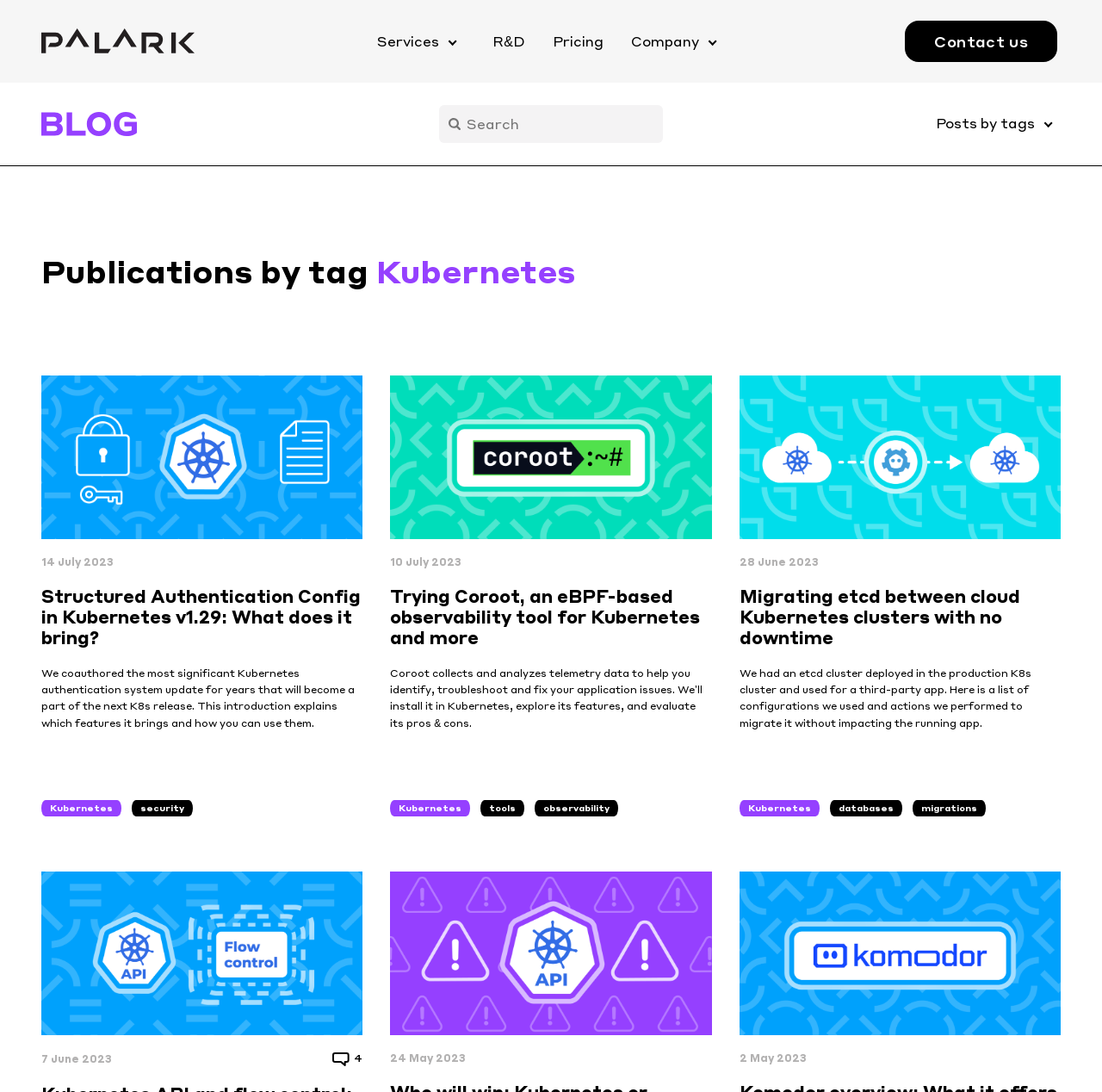Please identify the bounding box coordinates of the clickable region that I should interact with to perform the following instruction: "Visit the Contact page". The coordinates should be expressed as four float numbers between 0 and 1, i.e., [left, top, right, bottom].

None